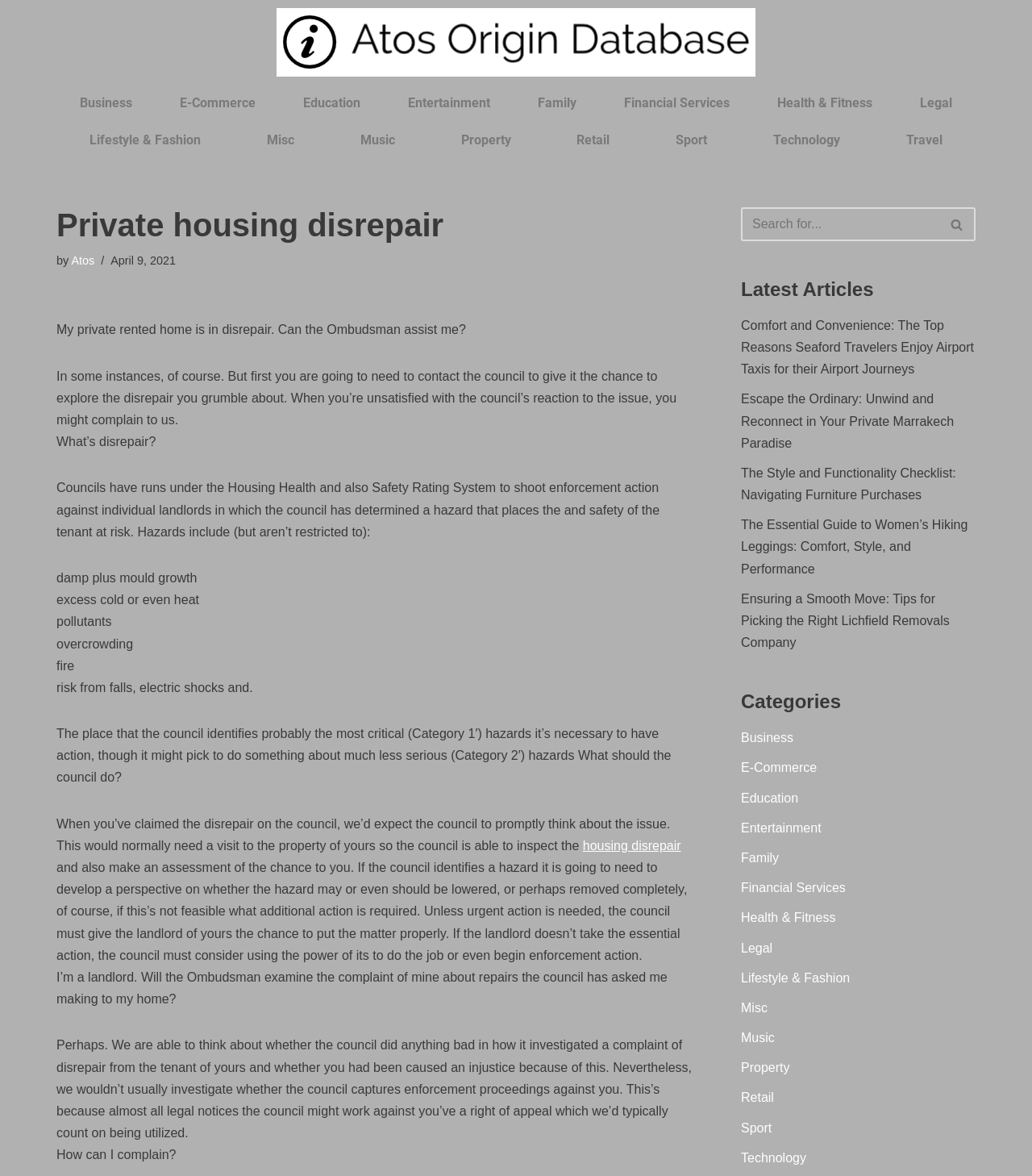Highlight the bounding box of the UI element that corresponds to this description: "housing disrepair".

[0.565, 0.713, 0.66, 0.725]